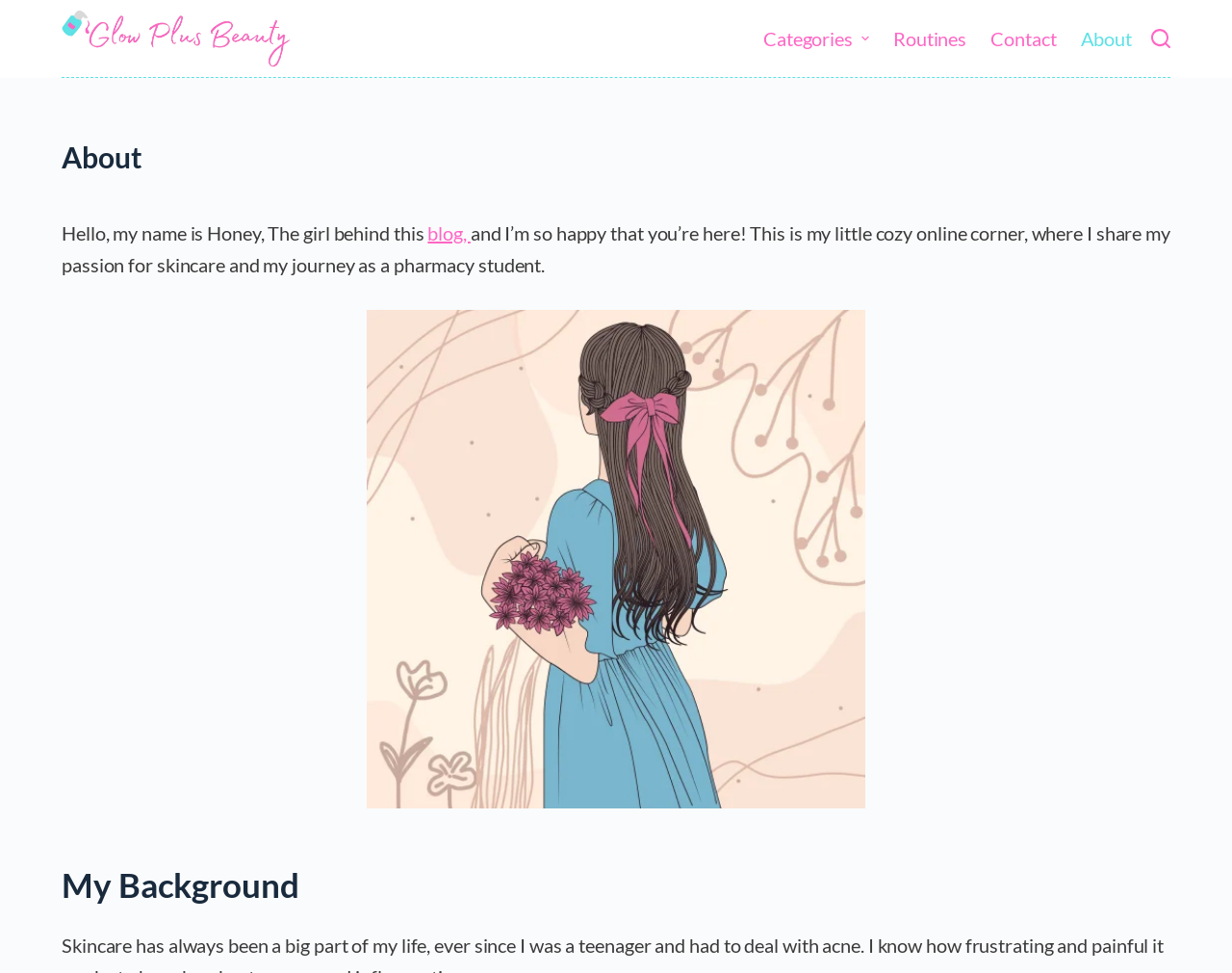Please identify the bounding box coordinates of the element I need to click to follow this instruction: "view categories".

[0.62, 0.0, 0.715, 0.079]